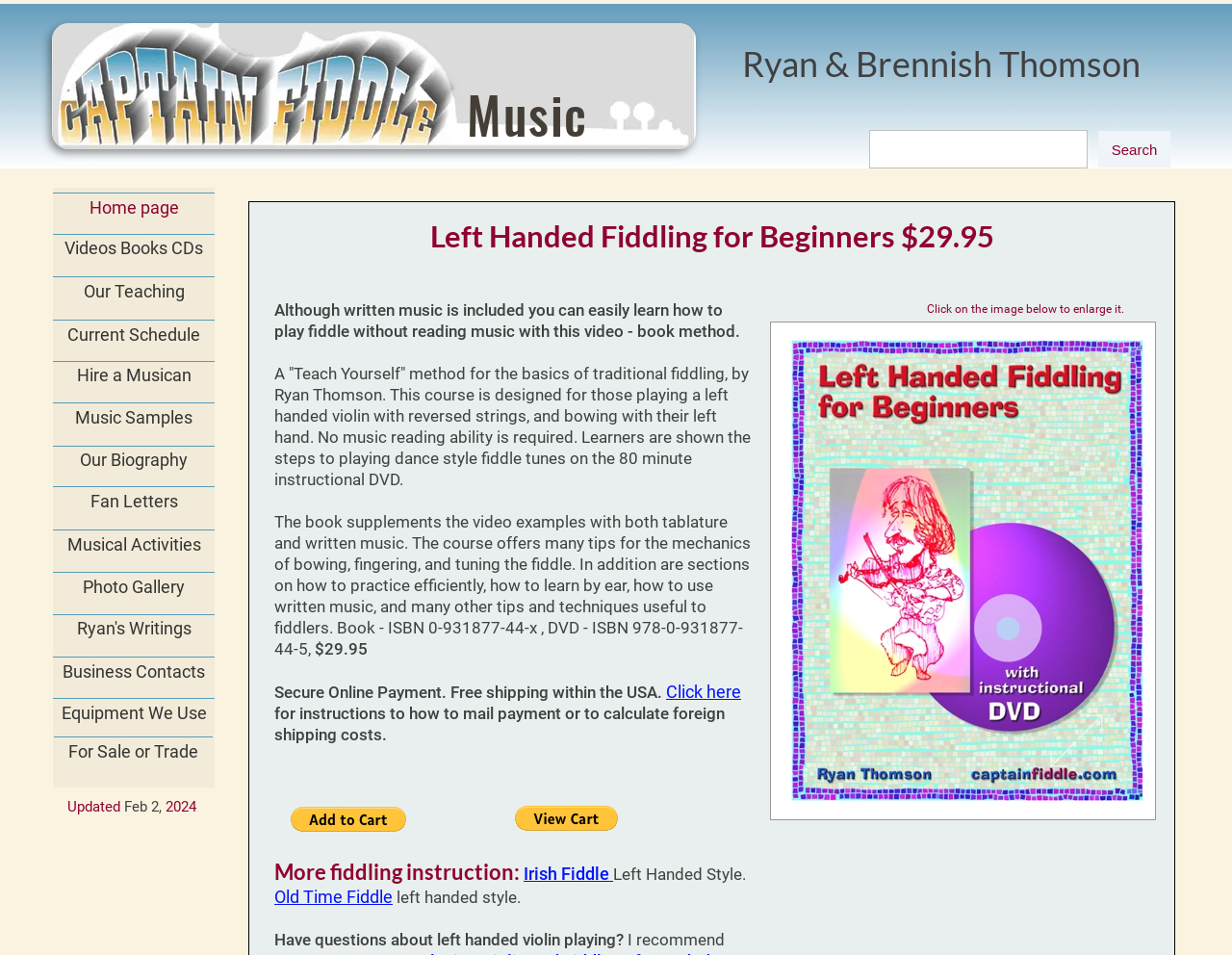Locate the bounding box coordinates of the area where you should click to accomplish the instruction: "Click on the image to enlarge it".

[0.625, 0.337, 0.938, 0.859]